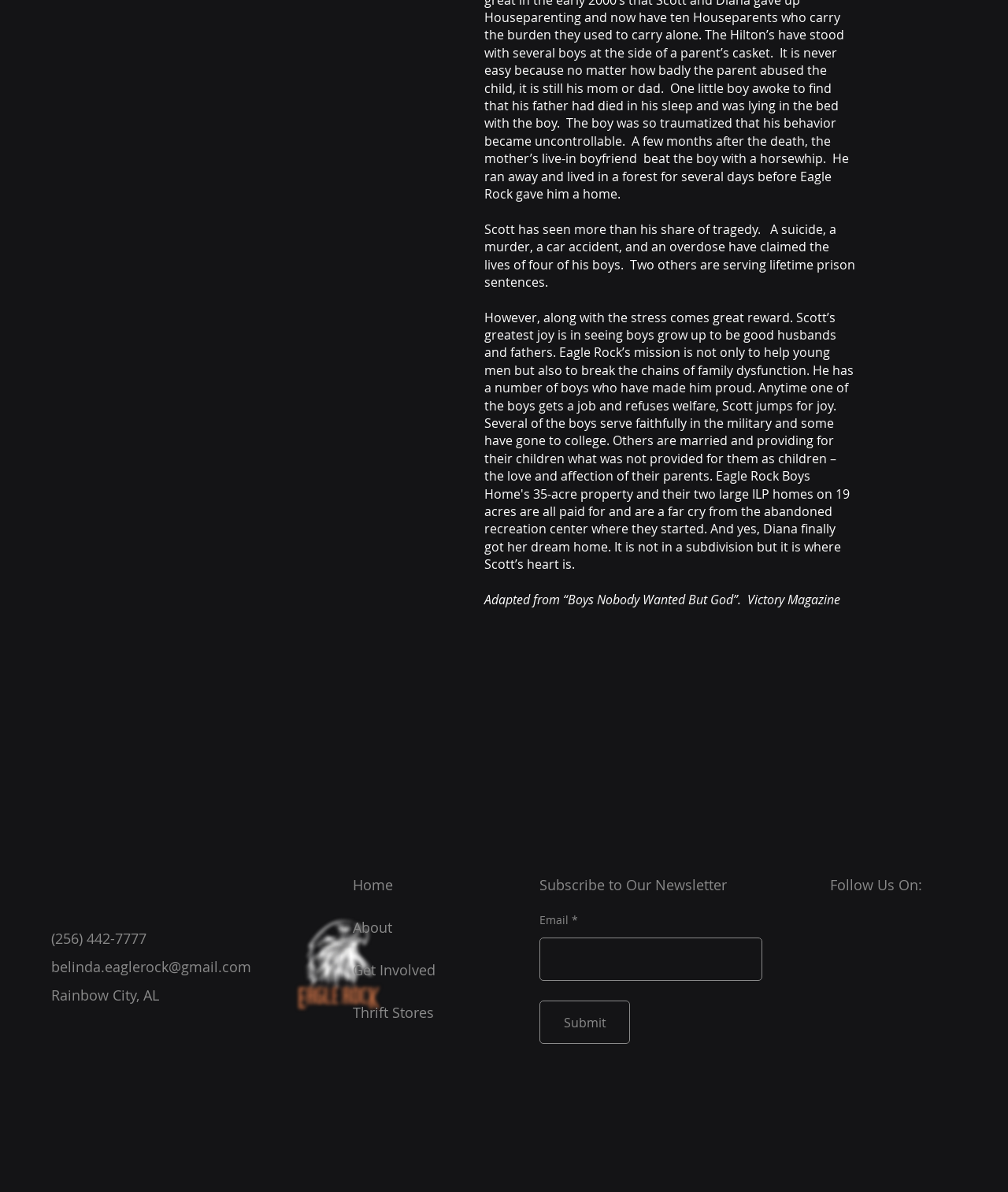Please identify the coordinates of the bounding box that should be clicked to fulfill this instruction: "Click the 'GIVE' link".

[0.35, 0.883, 0.465, 0.919]